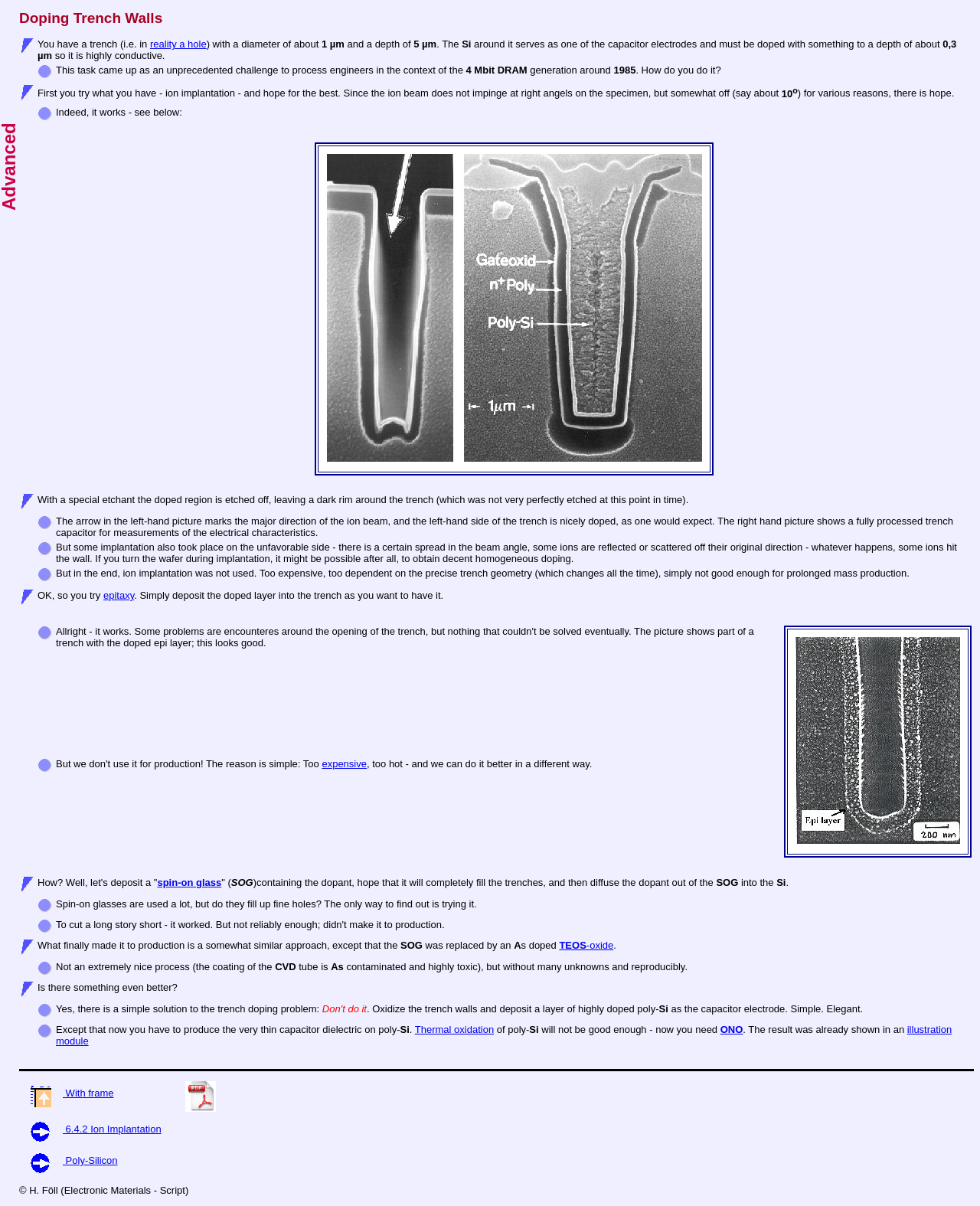Why is epitaxy not used for production?
Provide a concise answer using a single word or phrase based on the image.

too expensive, too hot